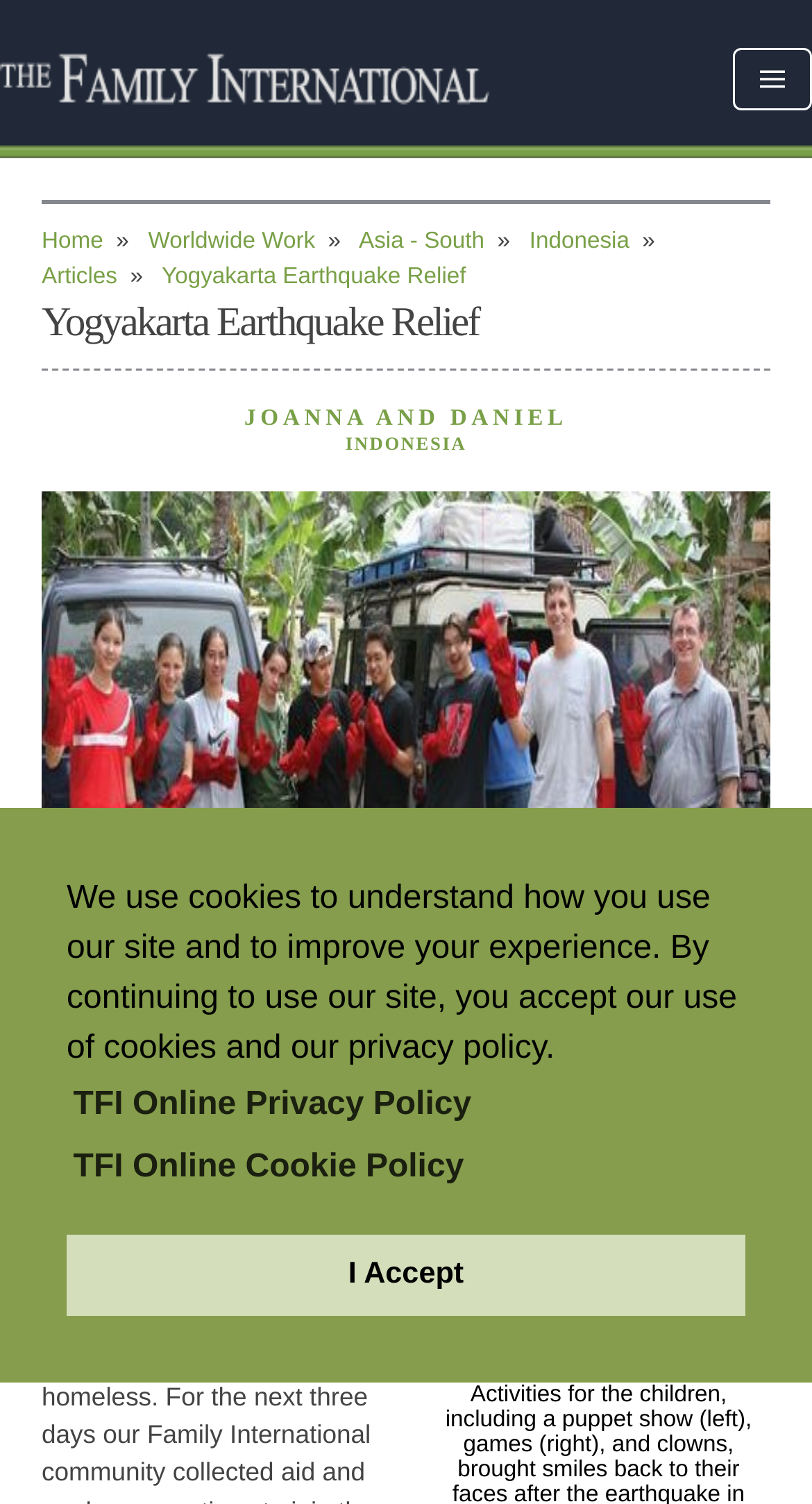Please determine the bounding box coordinates, formatted as (top-left x, top-left y, bottom-right x, bottom-right y), with all values as floating point numbers between 0 and 1. Identify the bounding box of the region described as: Indonesia

[0.652, 0.152, 0.775, 0.169]